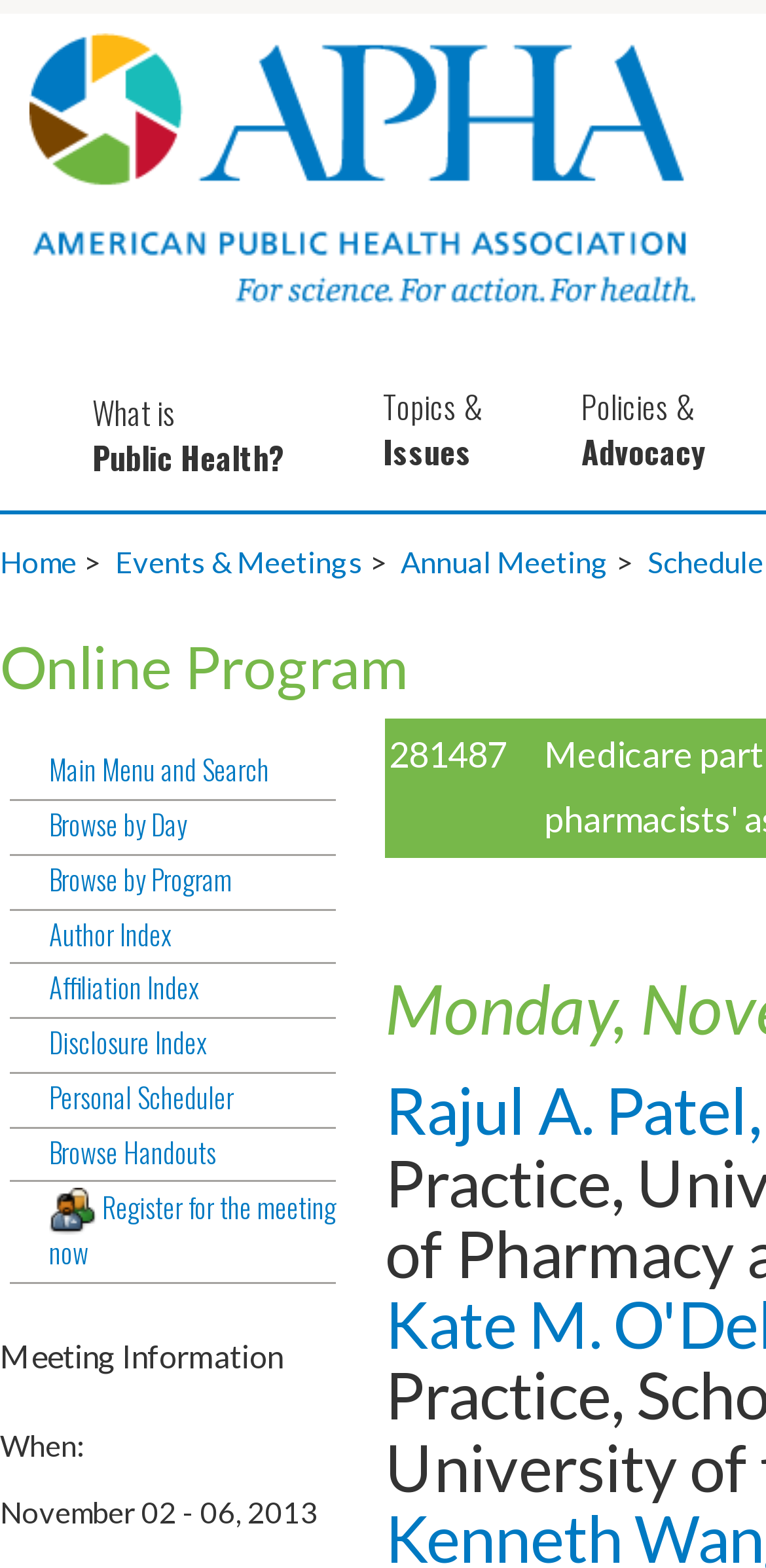Please determine the bounding box coordinates of the element to click in order to execute the following instruction: "view meeting information". The coordinates should be four float numbers between 0 and 1, specified as [left, top, right, bottom].

[0.0, 0.852, 0.503, 0.877]